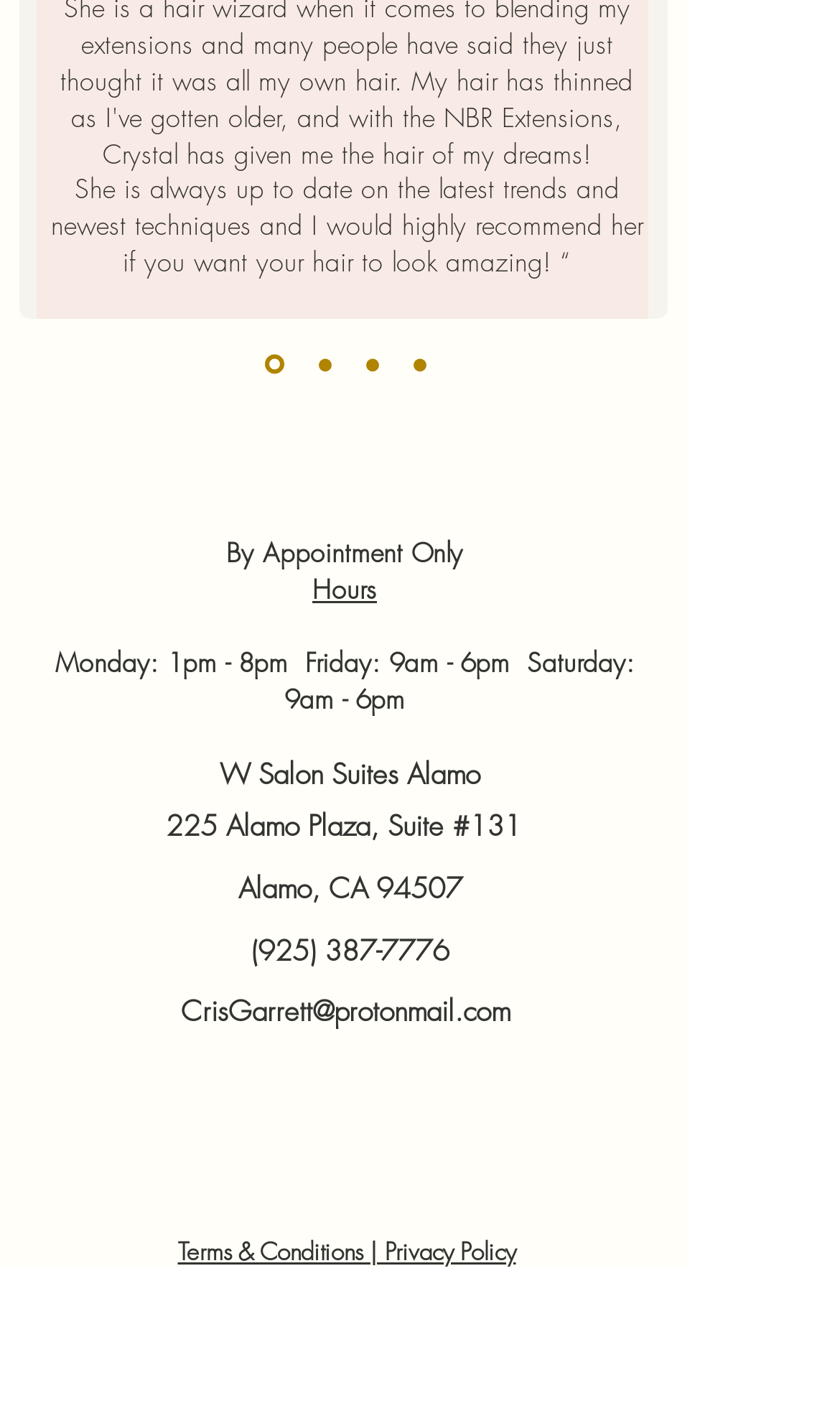Can you find the bounding box coordinates of the area I should click to execute the following instruction: "Click Christina Review"?

[0.314, 0.251, 0.337, 0.265]